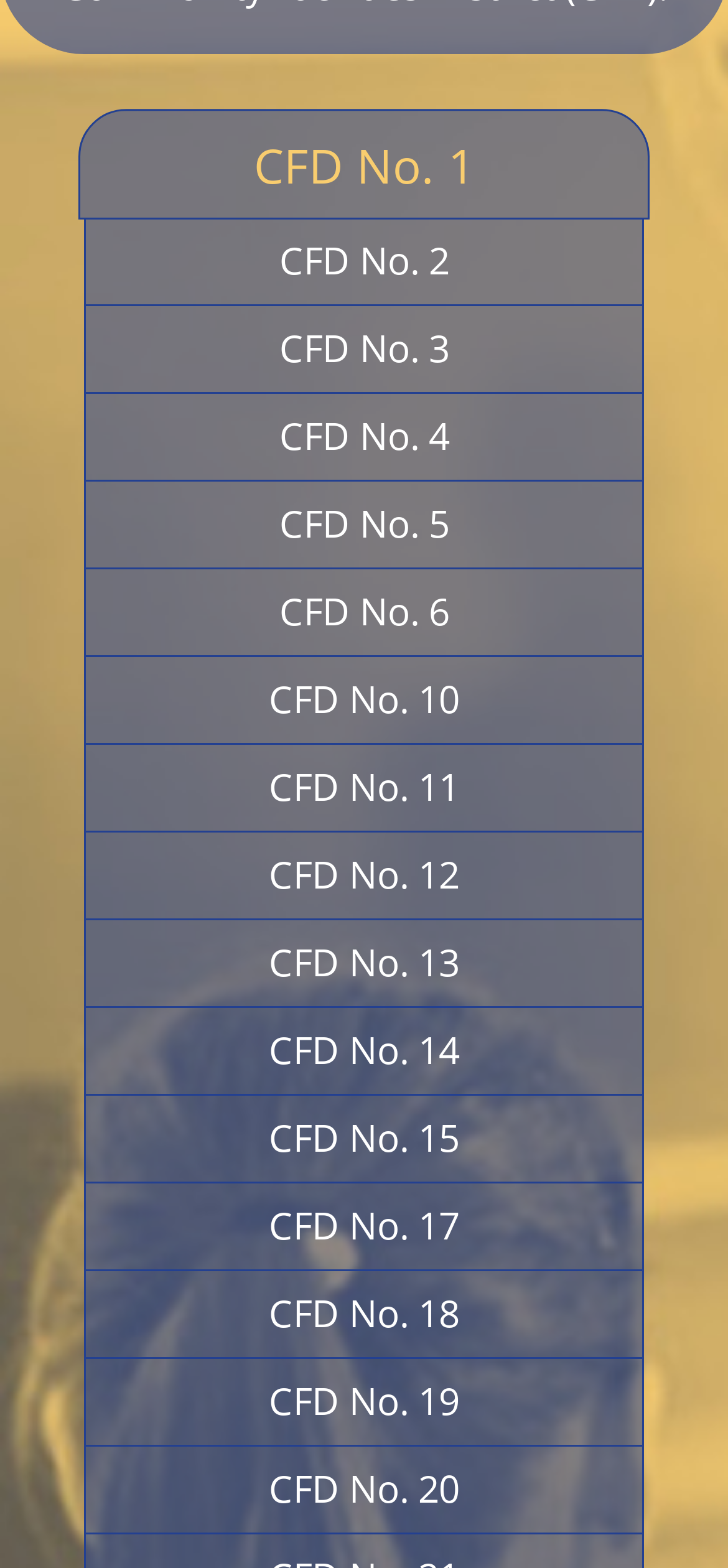What is the common prefix of all list items?
Use the information from the screenshot to give a comprehensive response to the question.

I observed that all list items have a similar format, starting with 'CFD No.' followed by a number. This suggests that the common prefix of all list items is 'CFD No.'.